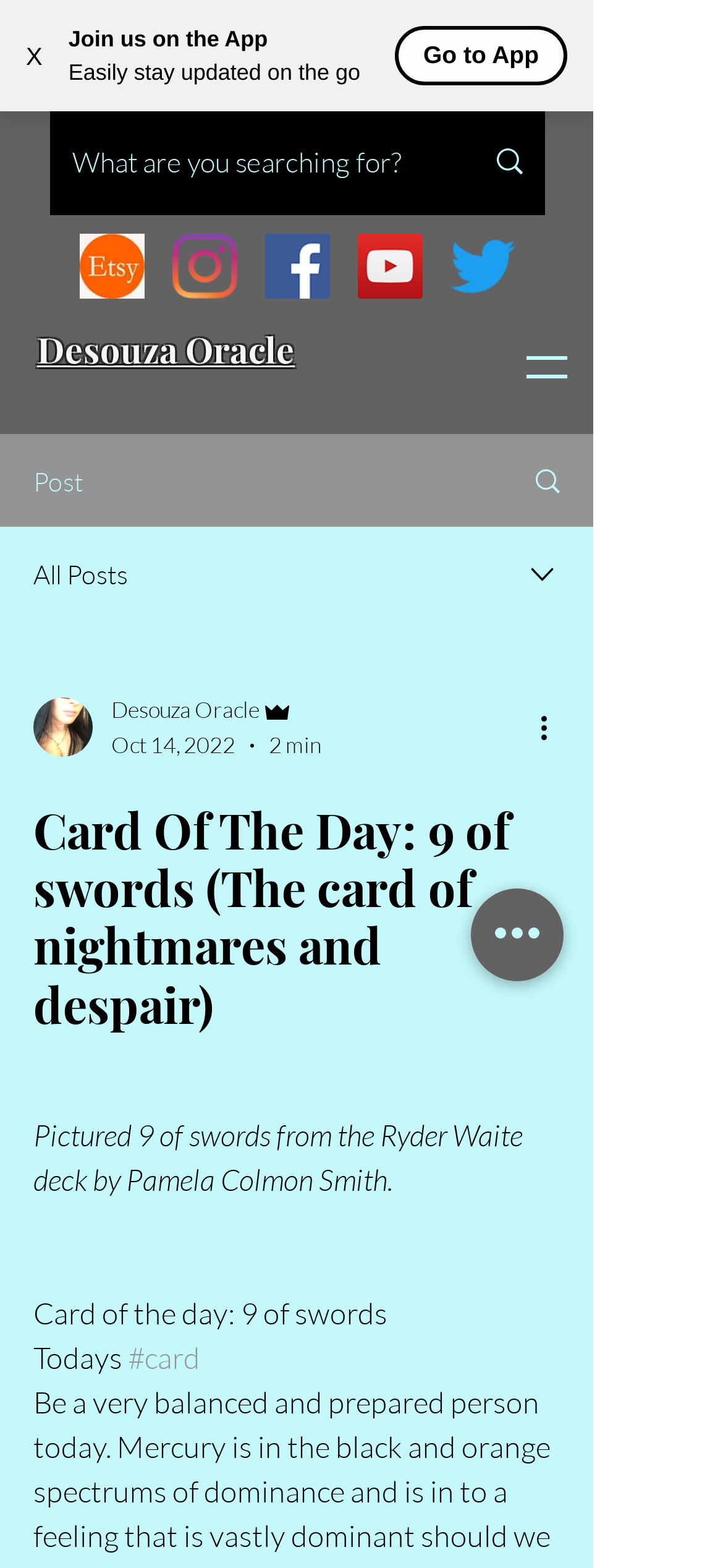Predict the bounding box for the UI component with the following description: "parent_node: Desouza Oracle".

[0.046, 0.445, 0.128, 0.483]